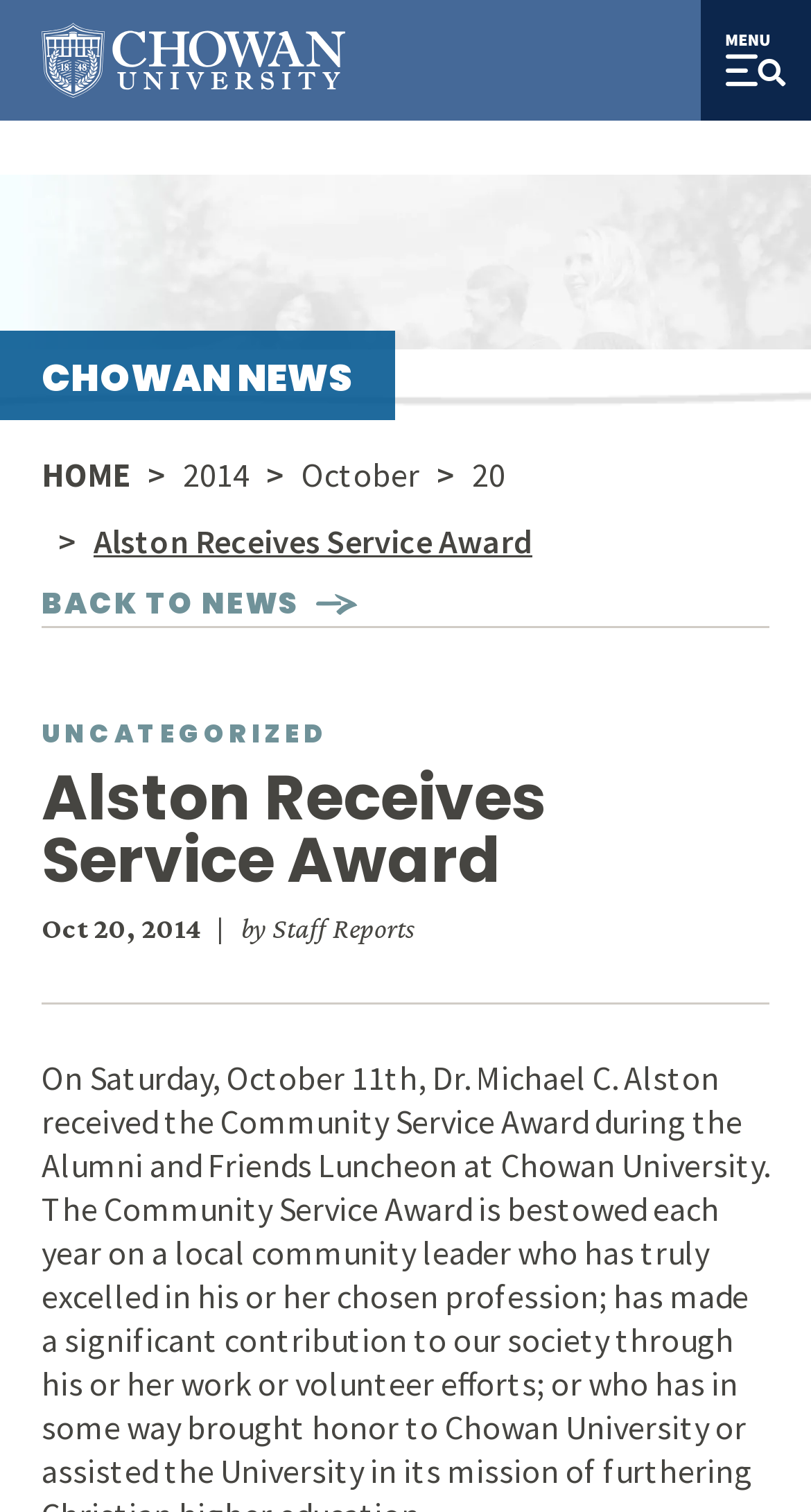Please identify the bounding box coordinates of where to click in order to follow the instruction: "go back to news".

[0.051, 0.385, 0.444, 0.414]